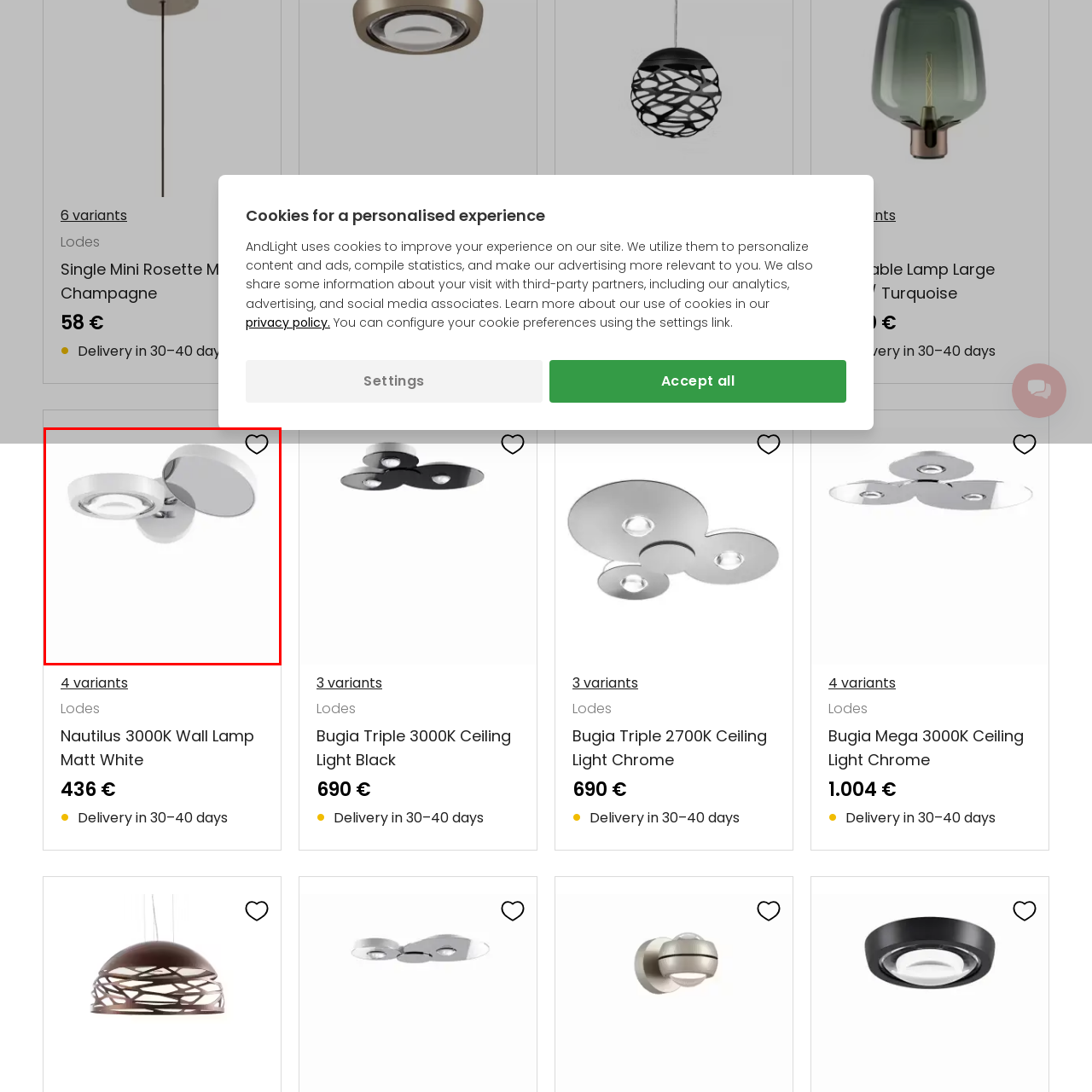What is the color temperature of the light emitted by the lamp? Focus on the image highlighted by the red bounding box and respond with a single word or a brief phrase.

3000K